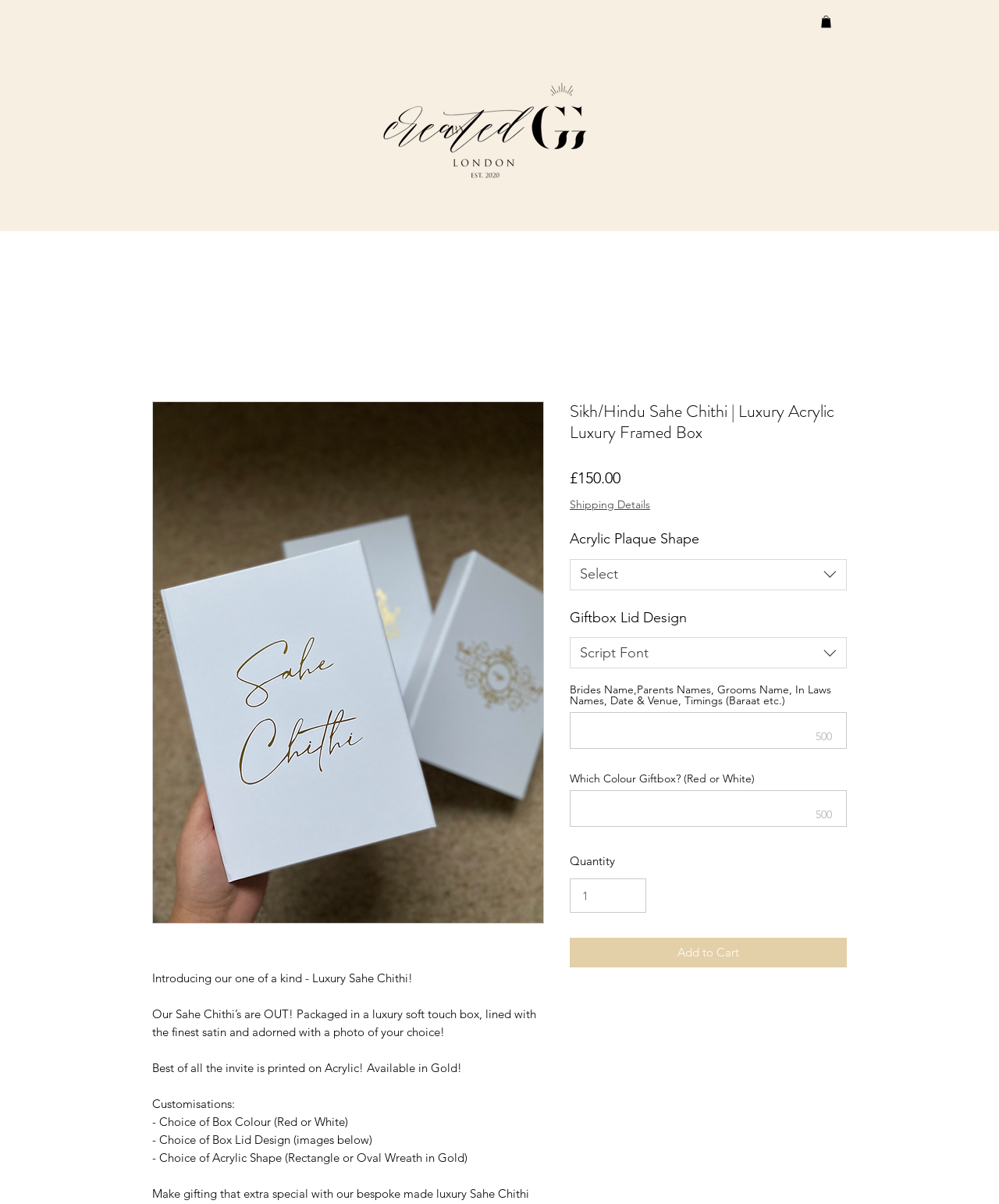Identify the bounding box coordinates of the element that should be clicked to fulfill this task: "Read the article about 'Massage chair'". The coordinates should be provided as four float numbers between 0 and 1, i.e., [left, top, right, bottom].

None